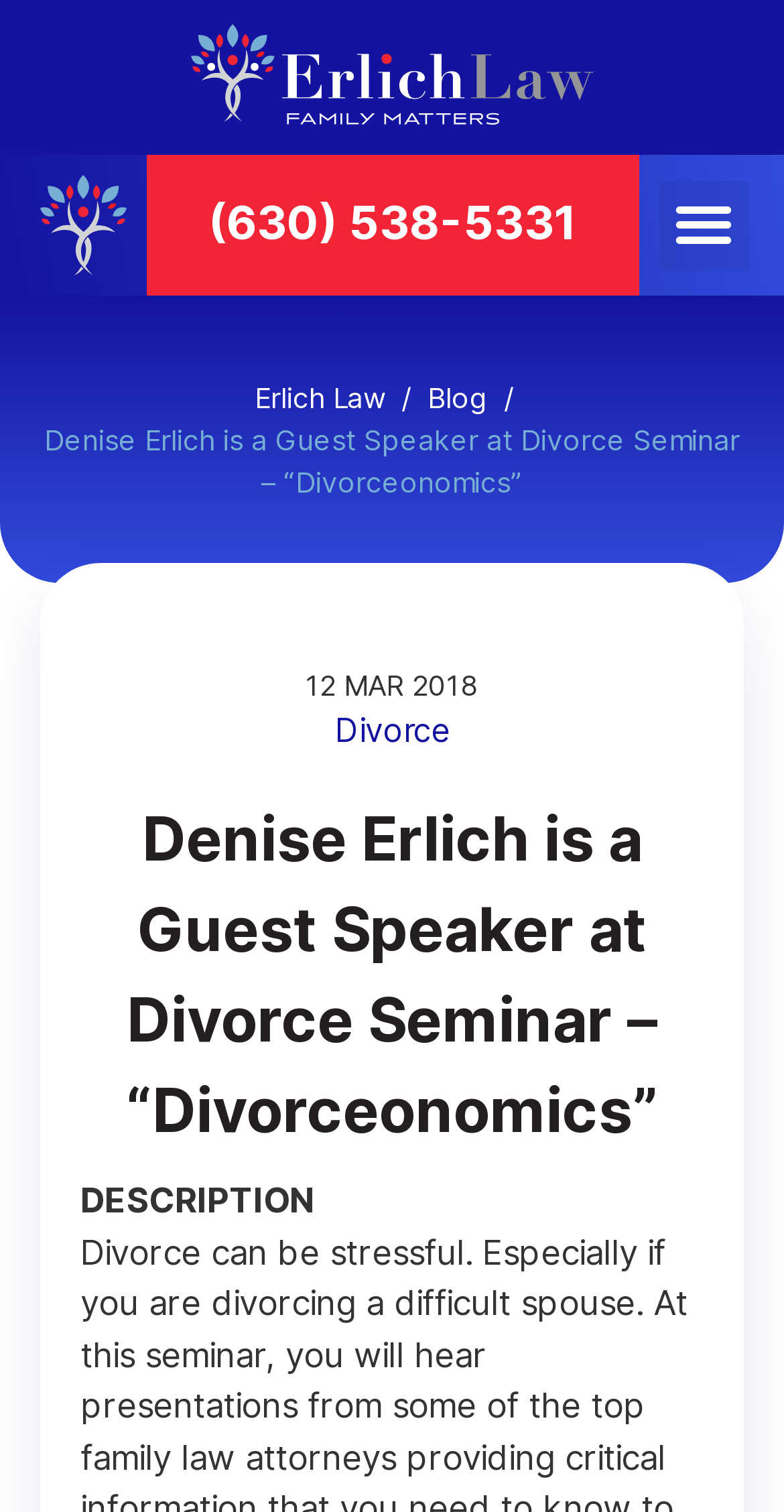Please find the top heading of the webpage and generate its text.

Denise Erlich is a Guest Speaker at Divorce Seminar – “Divorceonomics”